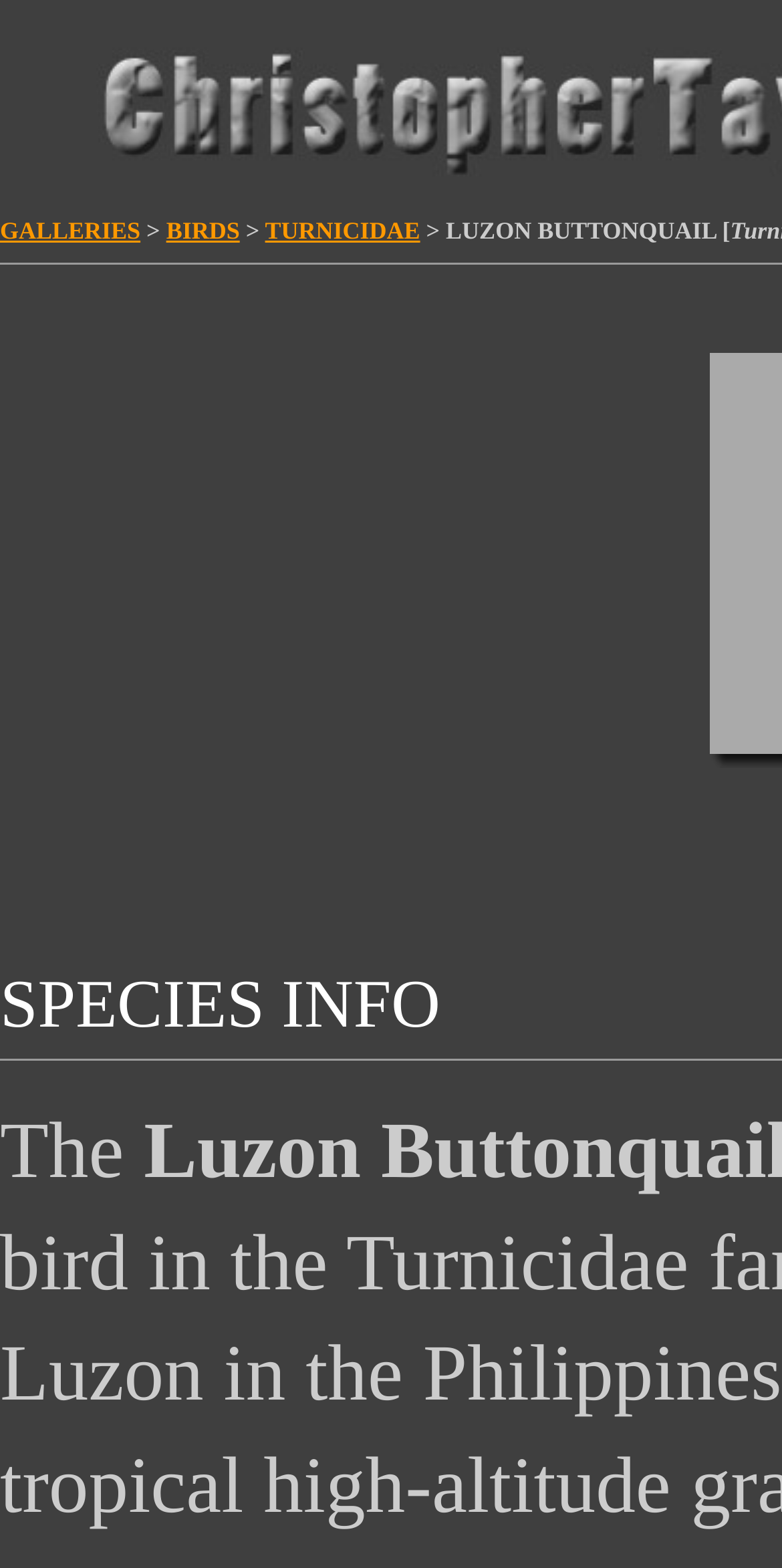What type of photography is featured on this website? Based on the image, give a response in one word or a short phrase.

Bird, Mammal, Nature and Wildlife